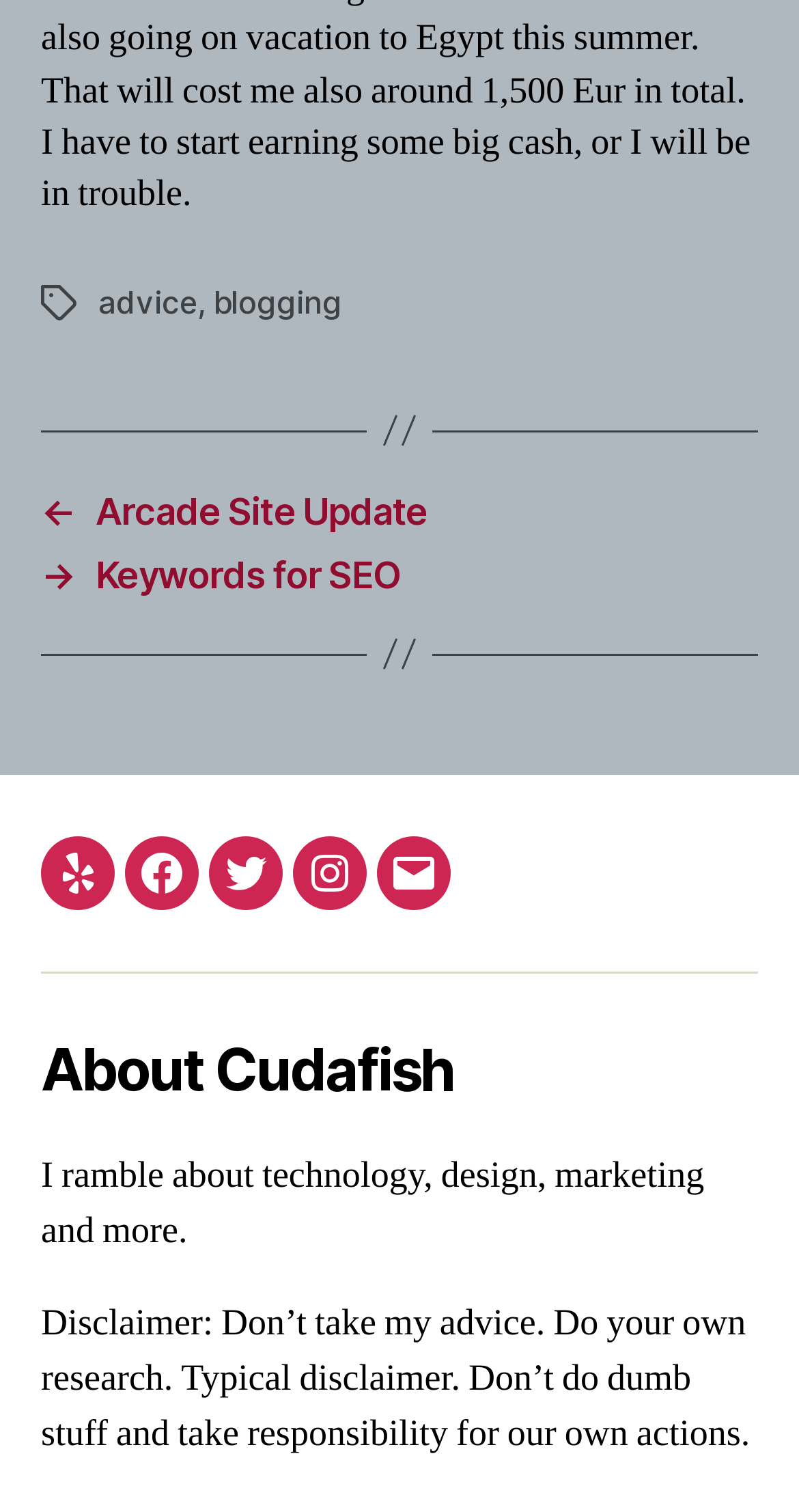Identify the bounding box of the UI element that matches this description: "Chat".

None